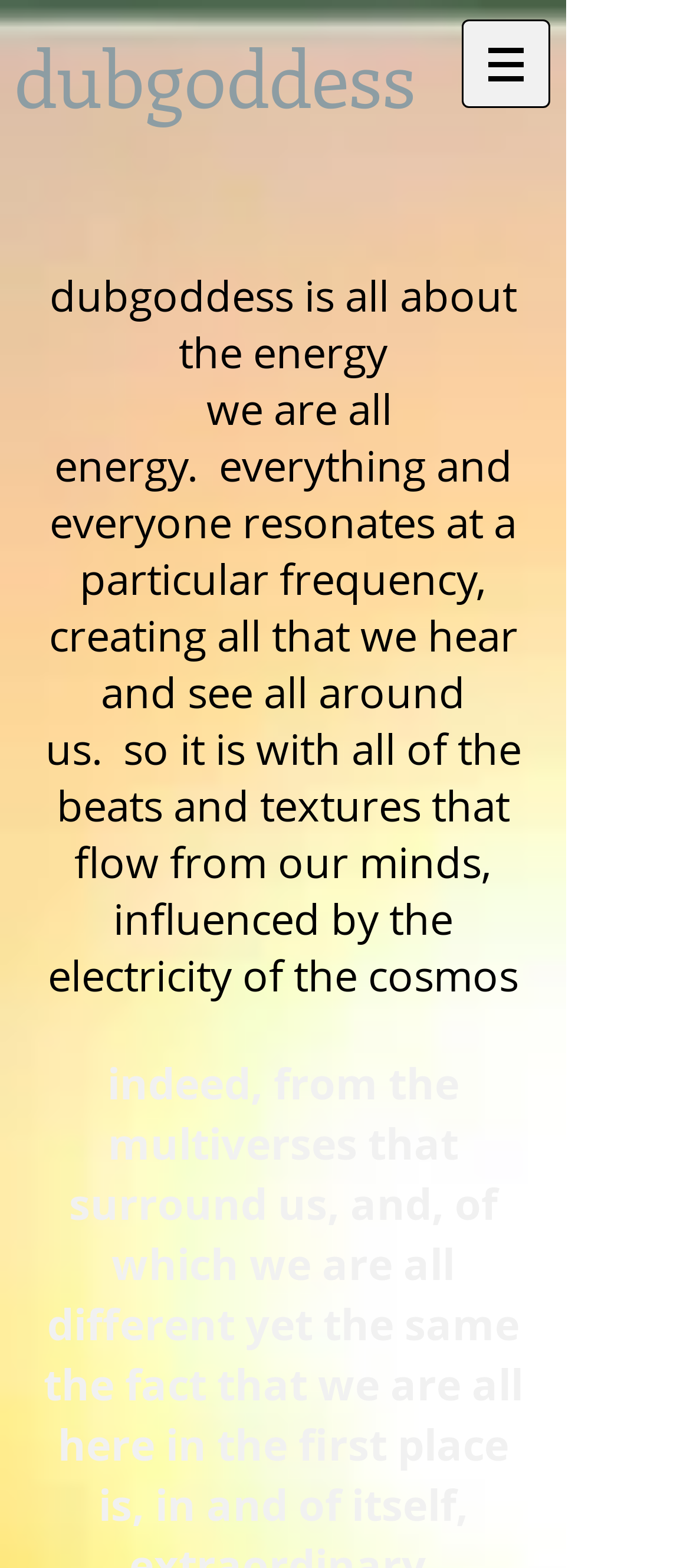What is the name of the website?
Look at the image and respond to the question as thoroughly as possible.

The name of the website can be determined by looking at the heading element at the top of the webpage, which contains the text 'dubgoddess'.